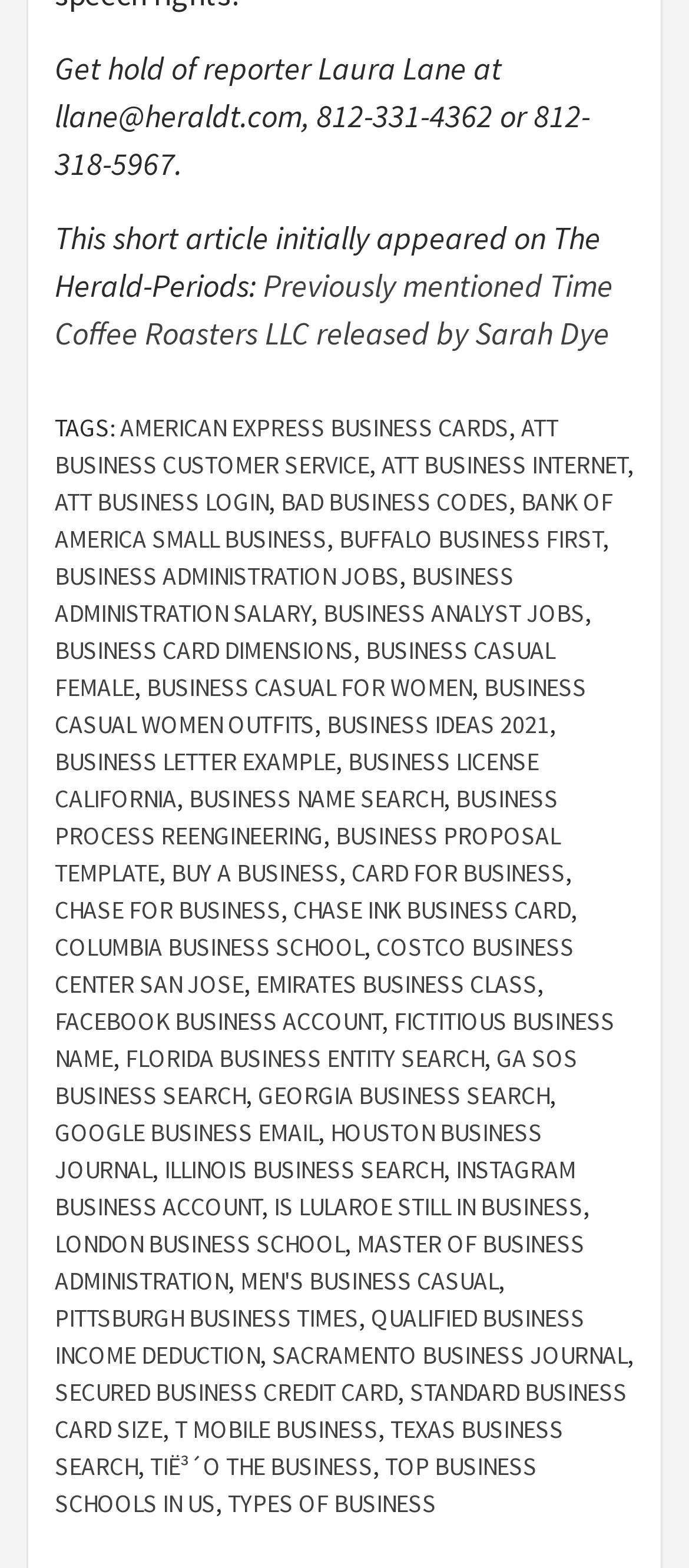Bounding box coordinates are specified in the format (top-left x, top-left y, bottom-right x, bottom-right y). All values are floating point numbers bounded between 0 and 1. Please provide the bounding box coordinate of the region this sentence describes: Business Casual For Women

[0.213, 0.428, 0.685, 0.449]